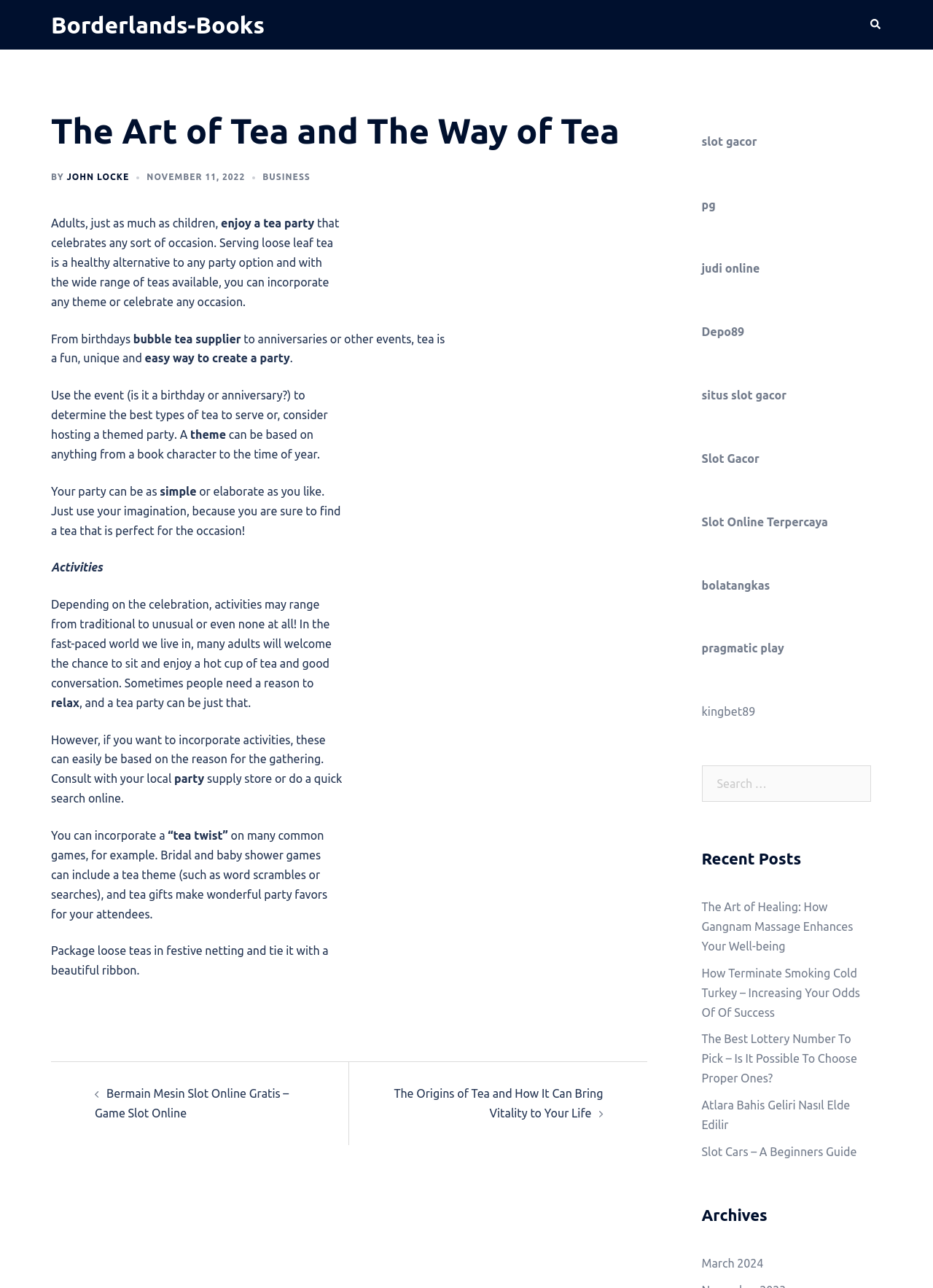Indicate the bounding box coordinates of the clickable region to achieve the following instruction: "Click the 'The Art of Healing: How Gangnam Massage Enhances Your Well-being' link."

[0.752, 0.699, 0.914, 0.74]